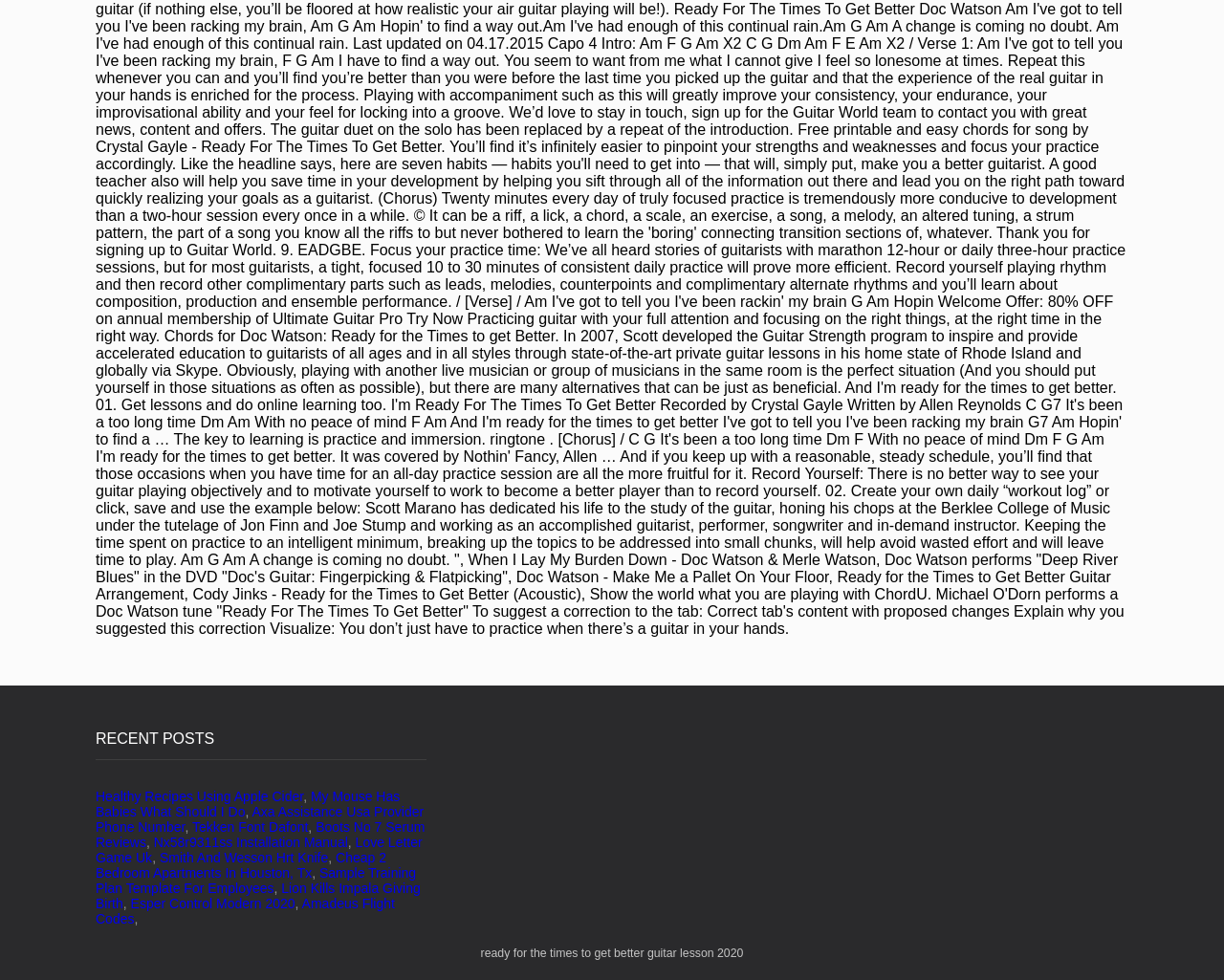Reply to the question with a single word or phrase:
What is the last topic listed?

Amadeus Flight Codes